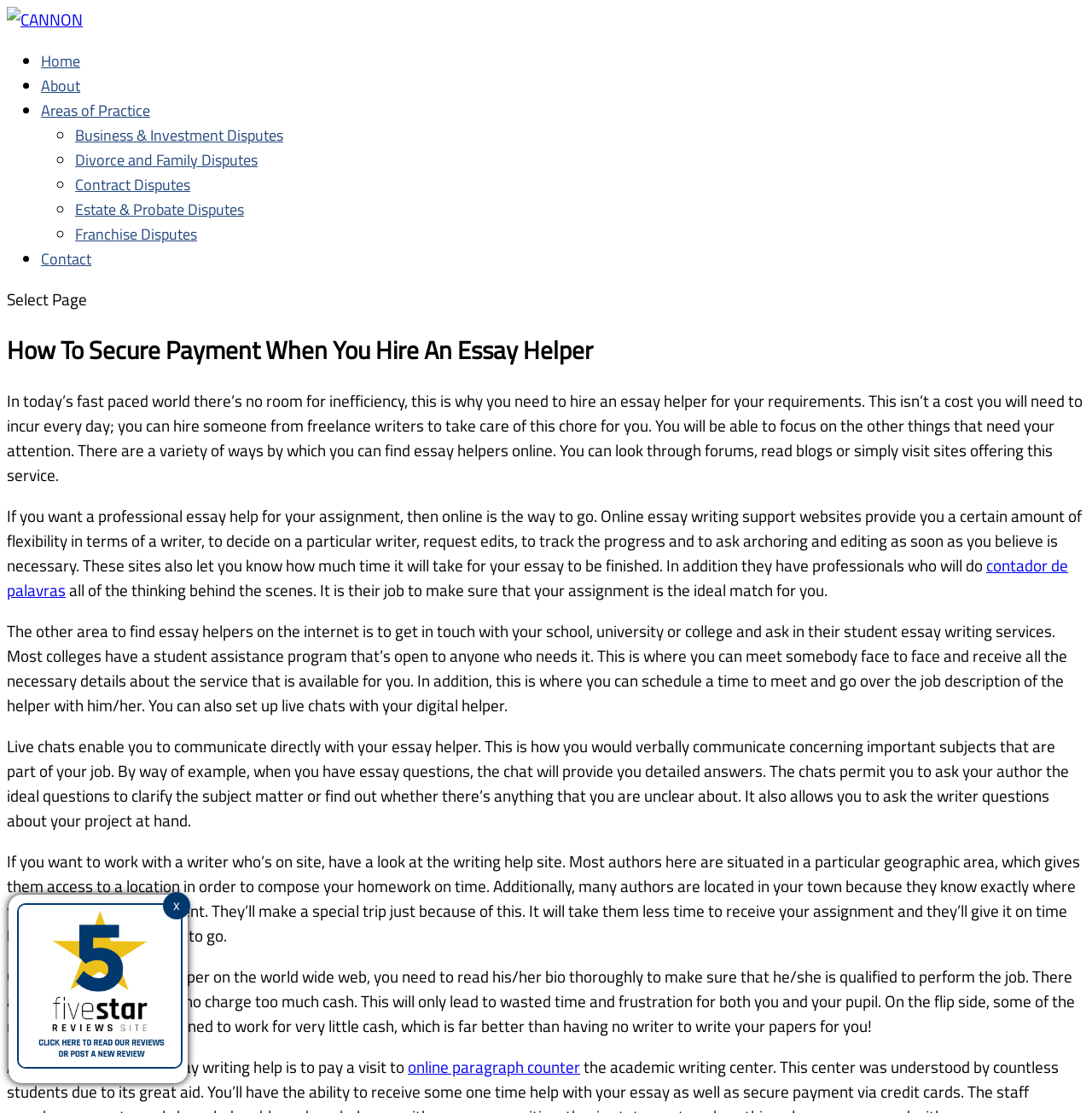Respond with a single word or phrase:
What is the purpose of hiring an essay helper?

To save time and focus on other things